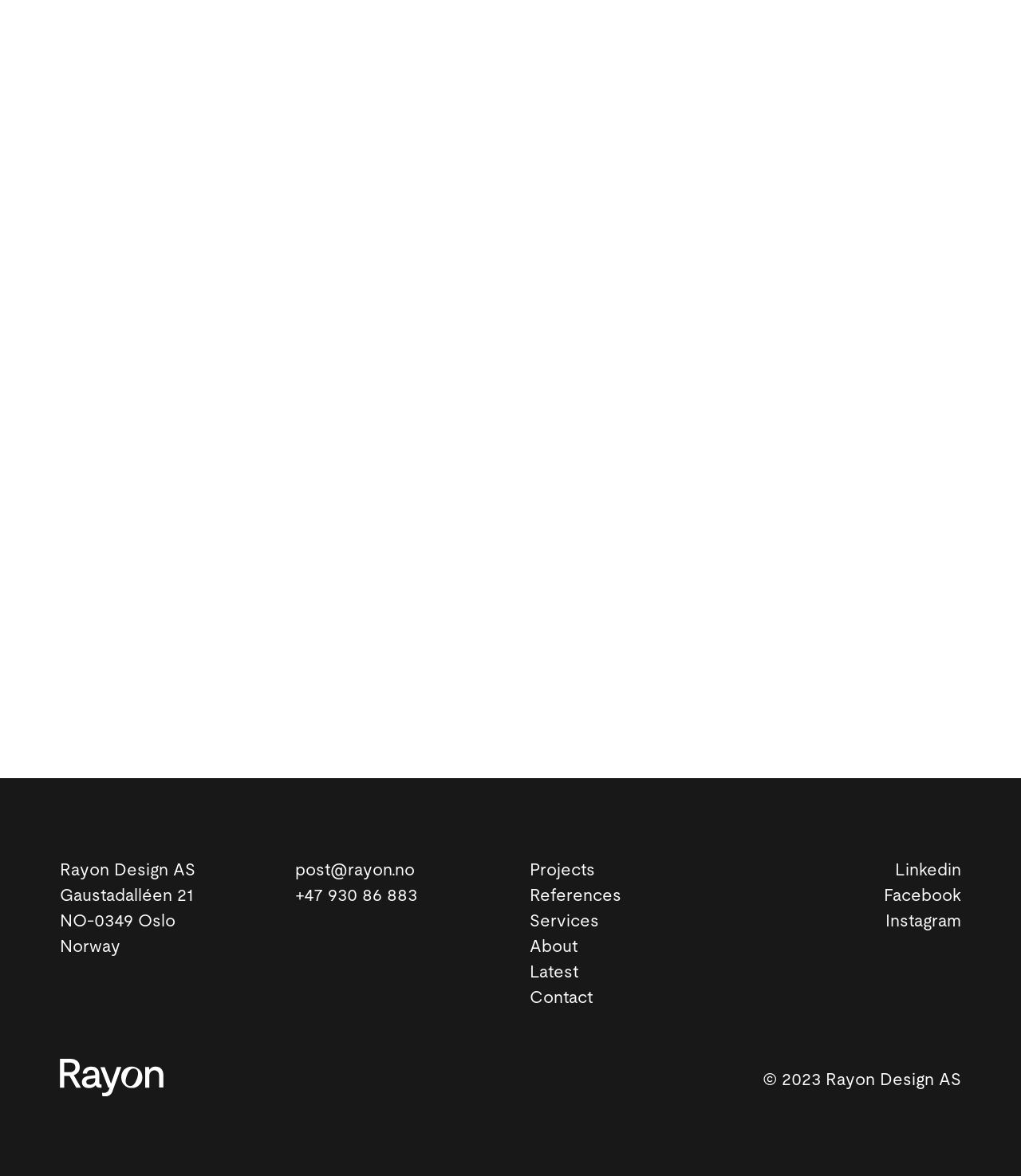What is the company's location?
Using the image as a reference, answer the question in detail.

The company's location can be found in the footer section of the webpage, where it is listed as Gaustadalléen 21, NO-0349 Oslo, Norway.